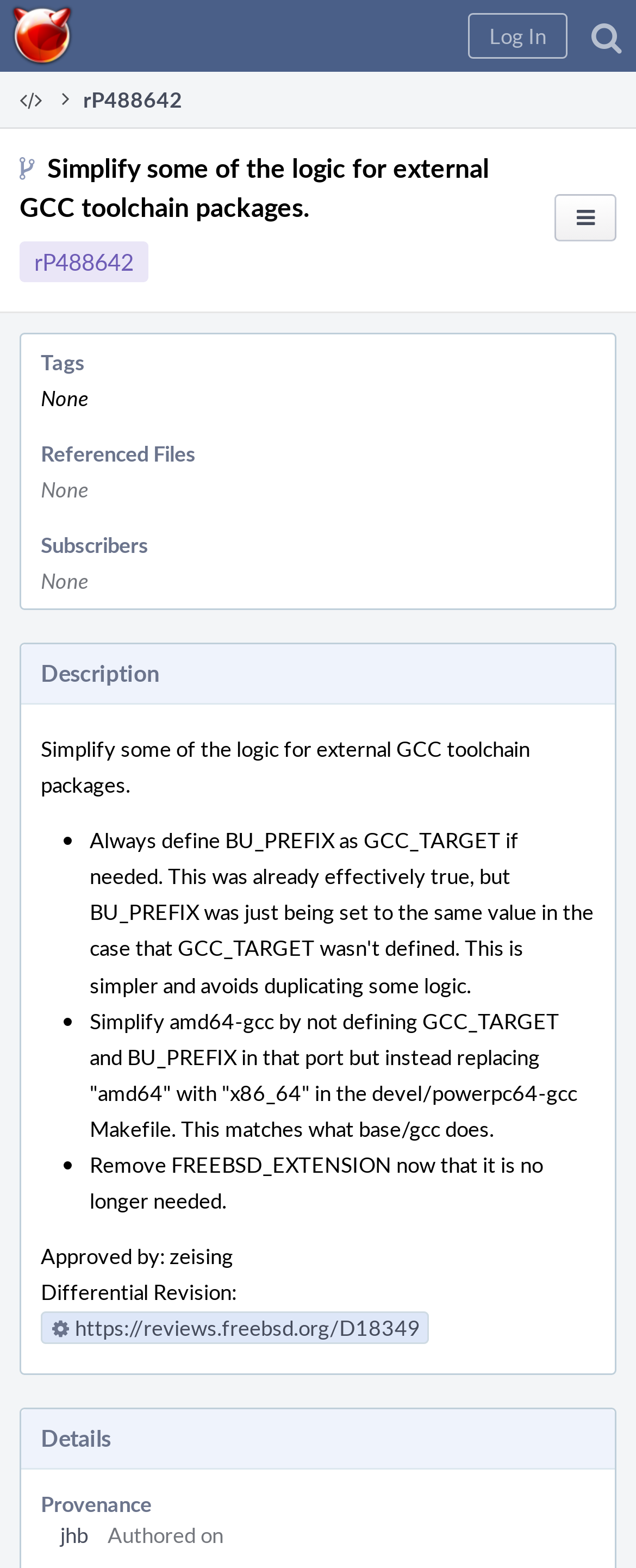Write an elaborate caption that captures the essence of the webpage.

This webpage appears to be a detailed view of a specific revision or patch, labeled as "rP488642". At the top-left corner, there is a link to the "Home" page. On the top-right corner, there is a "Log In" button.

Below the top navigation, there is a heading that displays the title of the revision, "Simplify some of the logic for external GCC toolchain packages. rP488642". This heading is followed by a link to the same revision title, and a button with no label.

To the left of the heading, there are several static text elements, including "Tags", "None", "Referenced Files", and "Subscribers". These elements are stacked vertically, with "Tags" at the top and "Subscribers" at the bottom.

Below these static text elements, there is a heading labeled "Description", which is followed by a paragraph of text that describes the revision. The description is divided into several bullet points, each marked with a "•" symbol. The bullet points describe specific changes made in the revision, such as simplifying the logic for external GCC toolchain packages and removing unnecessary code.

Further down the page, there is a section labeled "Approved by:", which displays the name "zeising". Below this, there is a section labeled "Differential Revision:", which contains a link to a review page.

Finally, there is a heading labeled "Details", which is followed by a table that displays information about the revision, including the author's name, "jhb", and the date it was authored.